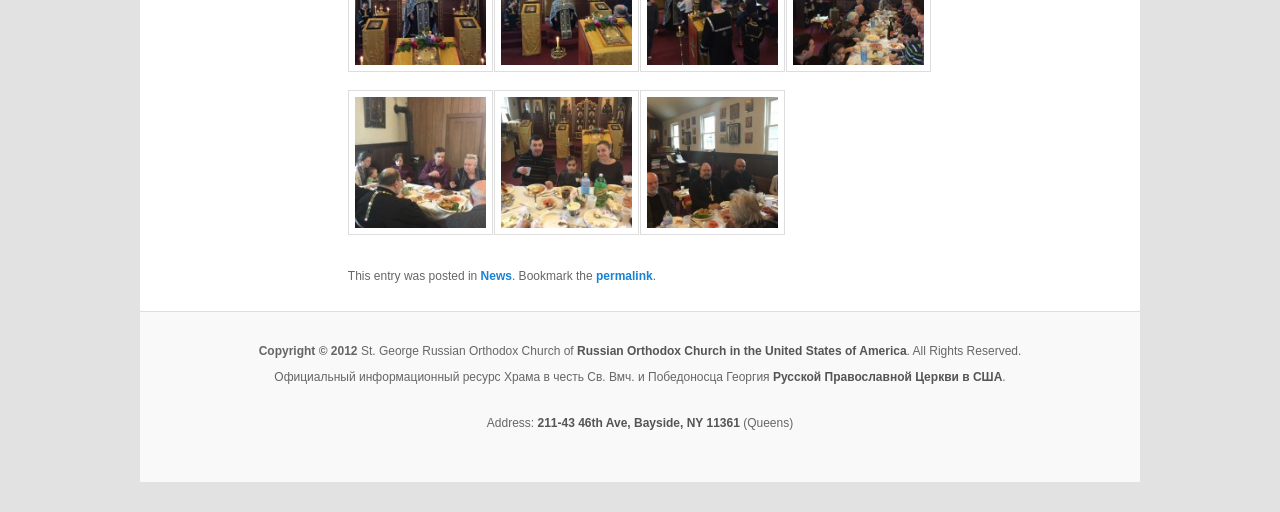What is the address of the church?
Provide a well-explained and detailed answer to the question.

The address of the church can be found in the footer section of the webpage, where it is listed as '211-43 46th Ave, Bayside, NY 11361'. This address is likely the physical location of the St. George Russian Orthodox Church.